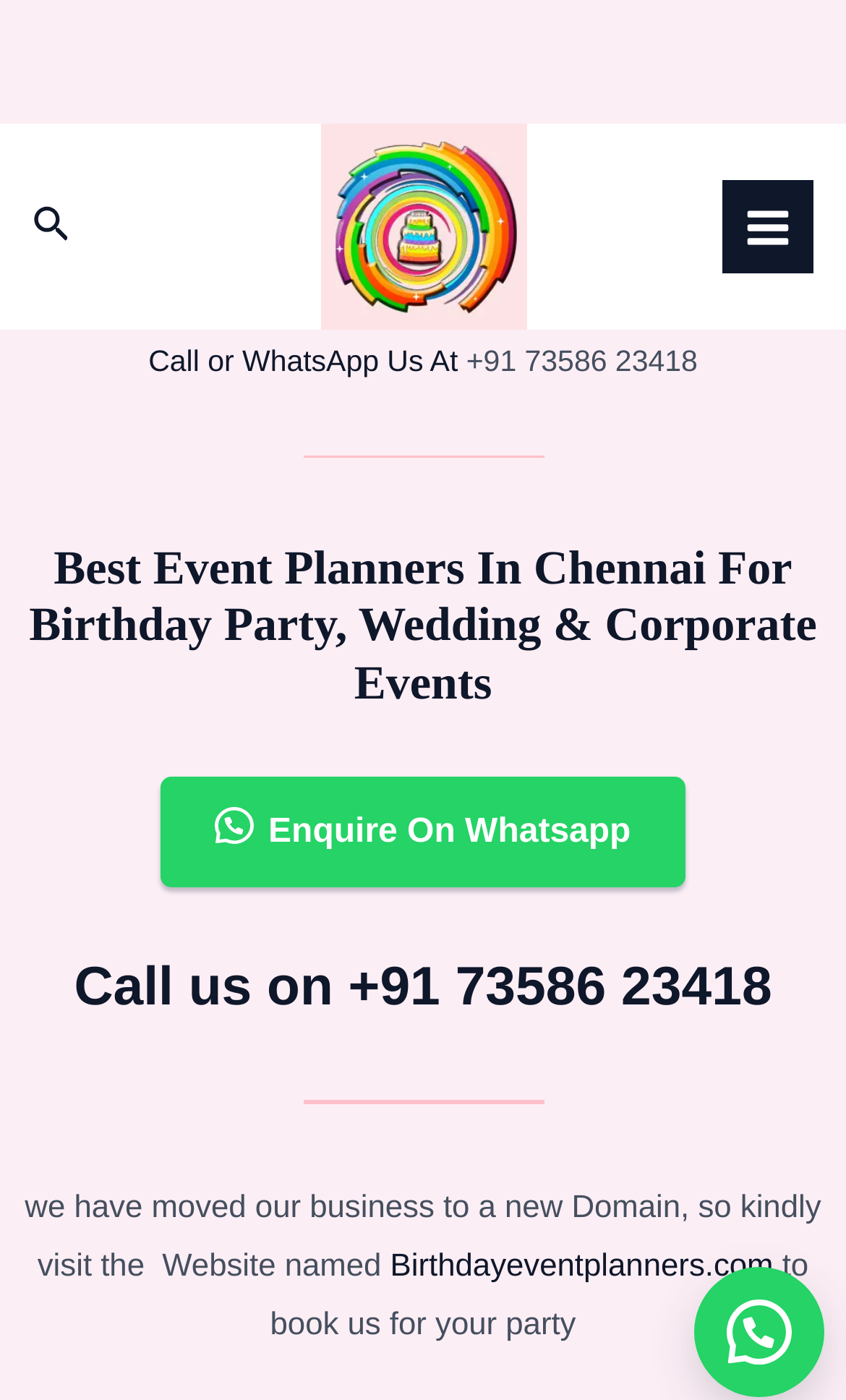What type of events do the planners specialize in?
Answer the question with just one word or phrase using the image.

Birthday, Wedding, and Corporate Events